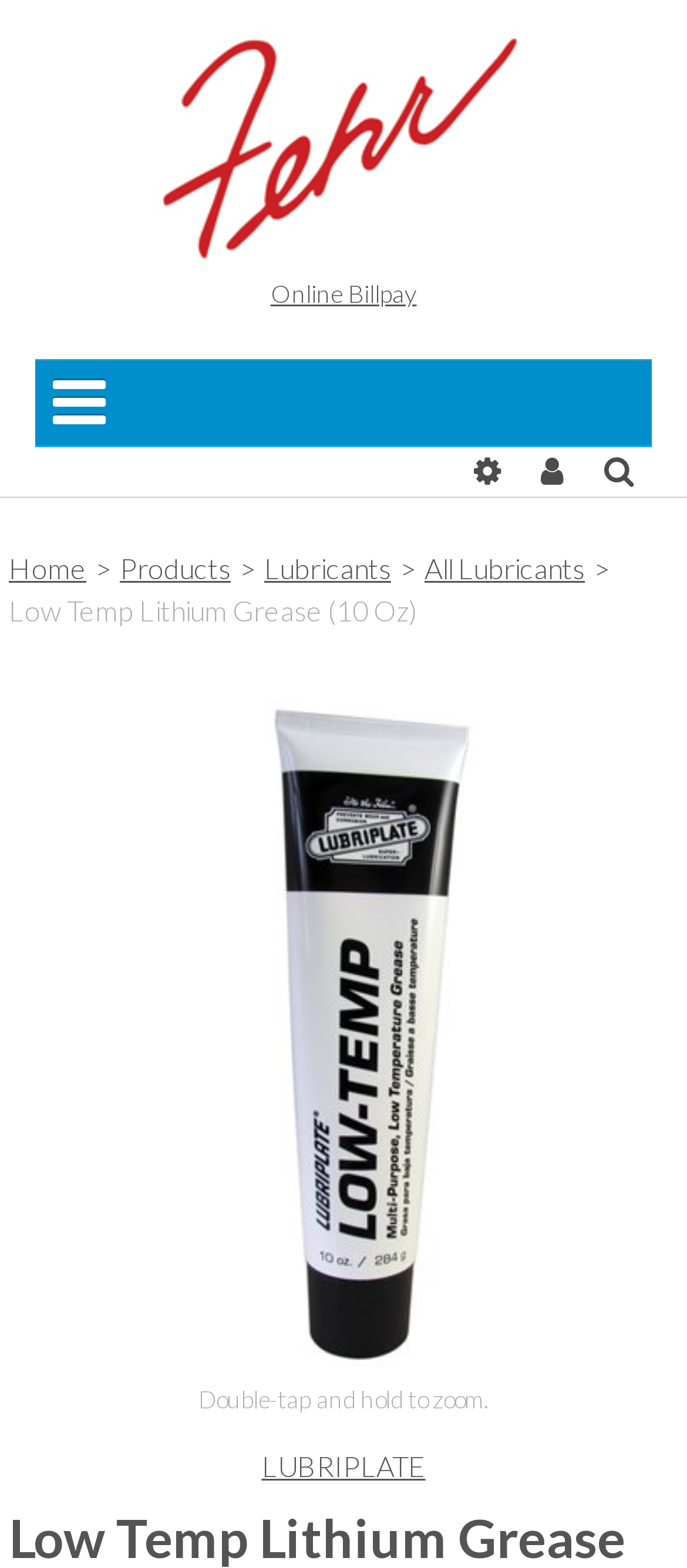Give a detailed explanation of the elements present on the webpage.

The webpage is about Low Temp Lithium Grease (10 Oz) and appears to be a product page. At the top left, there is a link to "Fehr Brothers Industries, Inc." accompanied by an image with the same name. To the right of this, there are three links: "Online Billpay", a search icon, and a menu with links to various categories such as "Products", "Shop by Category", "Contact us", and more.

Below these links, there is a breadcrumb navigation menu with links to "Home", "Products", "Lubricants", "All Lubricants", and finally "Low Temp Lithium Grease (10 Oz)". The product name is also displayed as a static text element.

The main content of the page is an image of the Low Temp Lithium Grease (10 Oz) product, which takes up most of the page. At the bottom of the page, there is a link to "LUBRIPLATE" and a static text element with instructions on how to zoom in on the image. There are also three icons at the top right corner of the page, each with a popup menu.